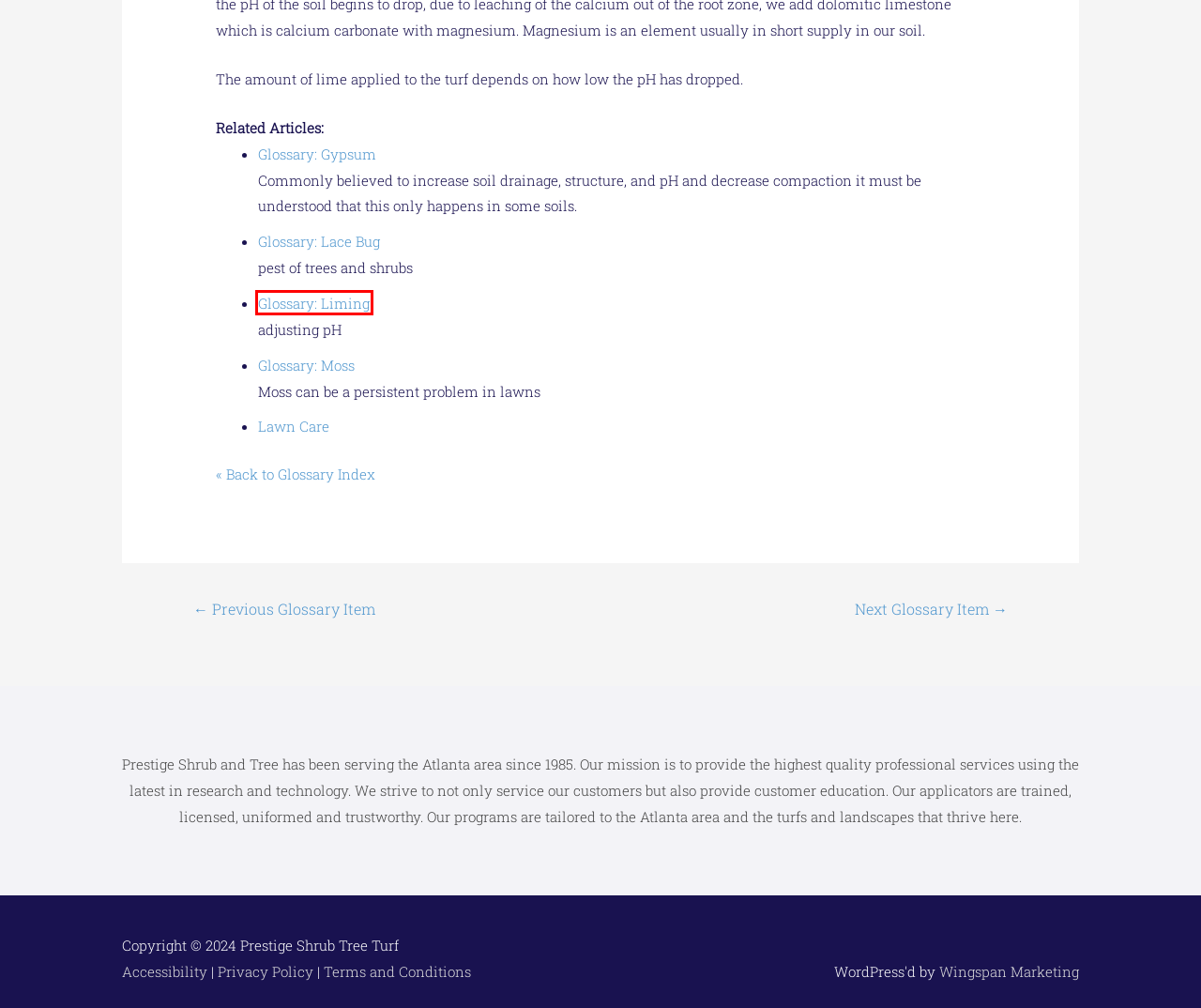Examine the screenshot of the webpage, which has a red bounding box around a UI element. Select the webpage description that best fits the new webpage after the element inside the red bounding box is clicked. Here are the choices:
A. Privacy Policy - Prestige Shrub Tree Turf
B. Plant Die Back - Prestige Shrub Tree Turf
C. Accessibility Statement - Prestige Shrub Tree Turf
D. Mid-March 2017 freeze damaged many plants! - Prestige Shrub Tree Turf
E. Liming - Prestige Shrub Tree Turf
F. Terms and Conditions - Prestige Shrub Tree Turf
G. Lace Bug - Prestige Shrub Tree Turf
H. Wingspan Marketing | Small Business Marketing in Peachtree Corners Georgia

E